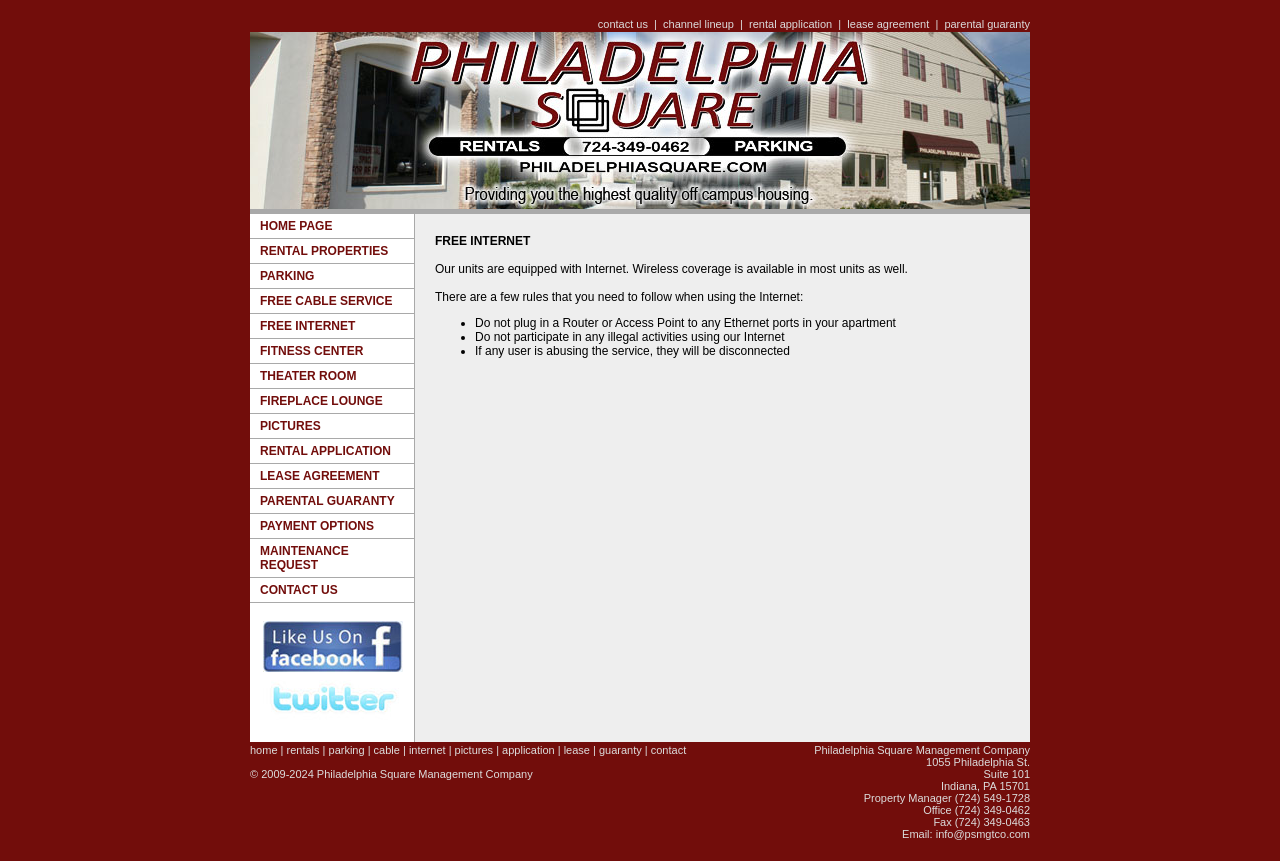Please give the bounding box coordinates of the area that should be clicked to fulfill the following instruction: "view rental application". The coordinates should be in the format of four float numbers from 0 to 1, i.e., [left, top, right, bottom].

[0.585, 0.021, 0.65, 0.035]